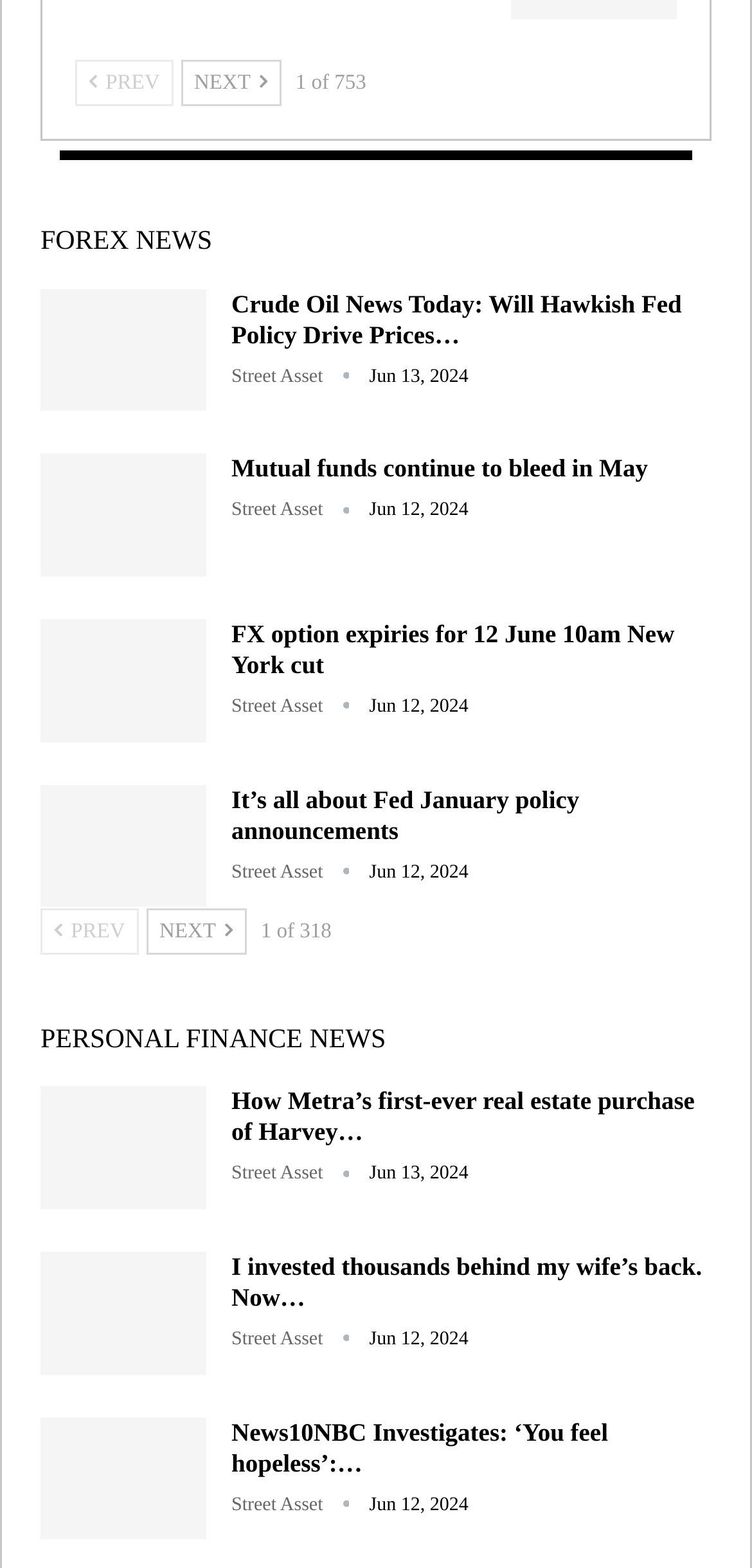What is the date of the news article 'It’s all about Fed January policy announcements'?
Using the visual information, reply with a single word or short phrase.

Jun 12, 2024